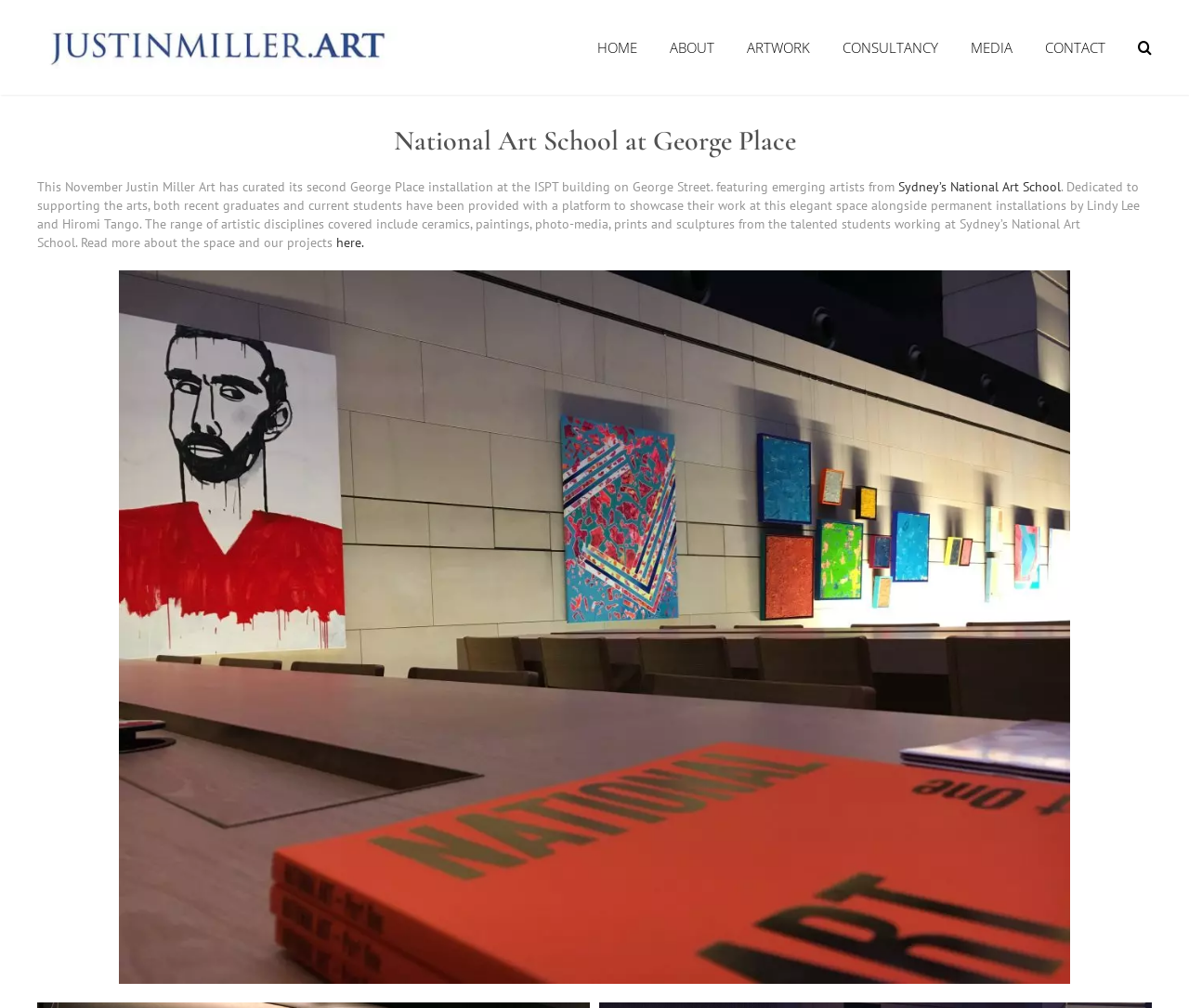Pinpoint the bounding box coordinates of the element to be clicked to execute the instruction: "read about the consultancy".

[0.709, 0.0, 0.789, 0.094]